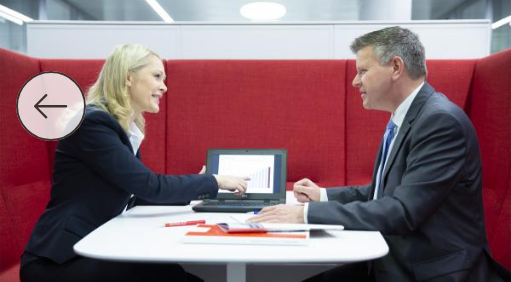What is on the laptop screen?
Deliver a detailed and extensive answer to the question.

The laptop screen displays a bar graph, which implies that the discussion is related to performance or growth metrics, possibly indicating a review of business progress or strategy.